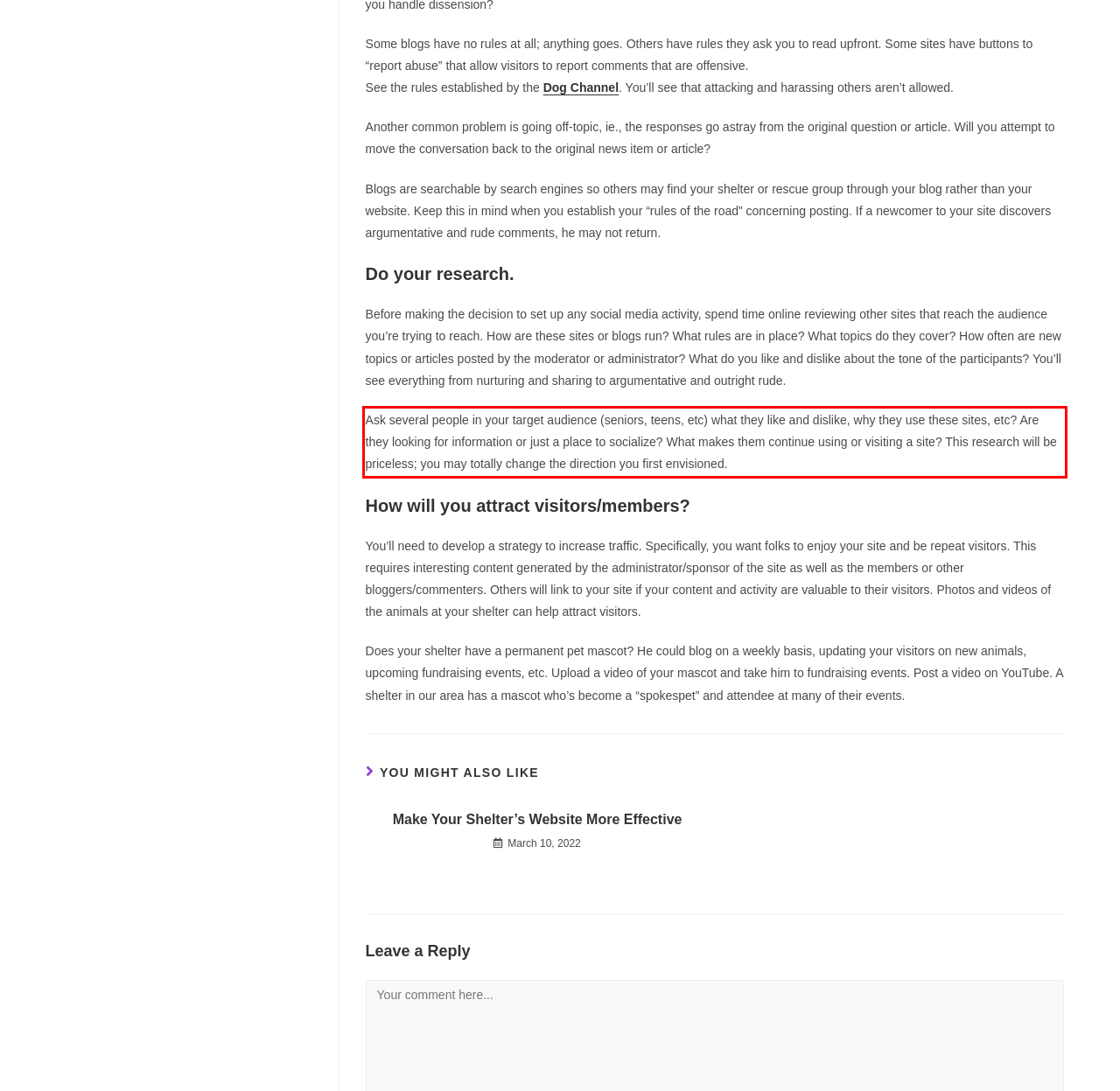Using the provided screenshot, read and generate the text content within the red-bordered area.

Ask several people in your target audience (seniors, teens, etc) what they like and dislike, why they use these sites, etc? Are they looking for information or just a place to socialize? What makes them continue using or visiting a site? This research will be priceless; you may totally change the direction you first envisioned.